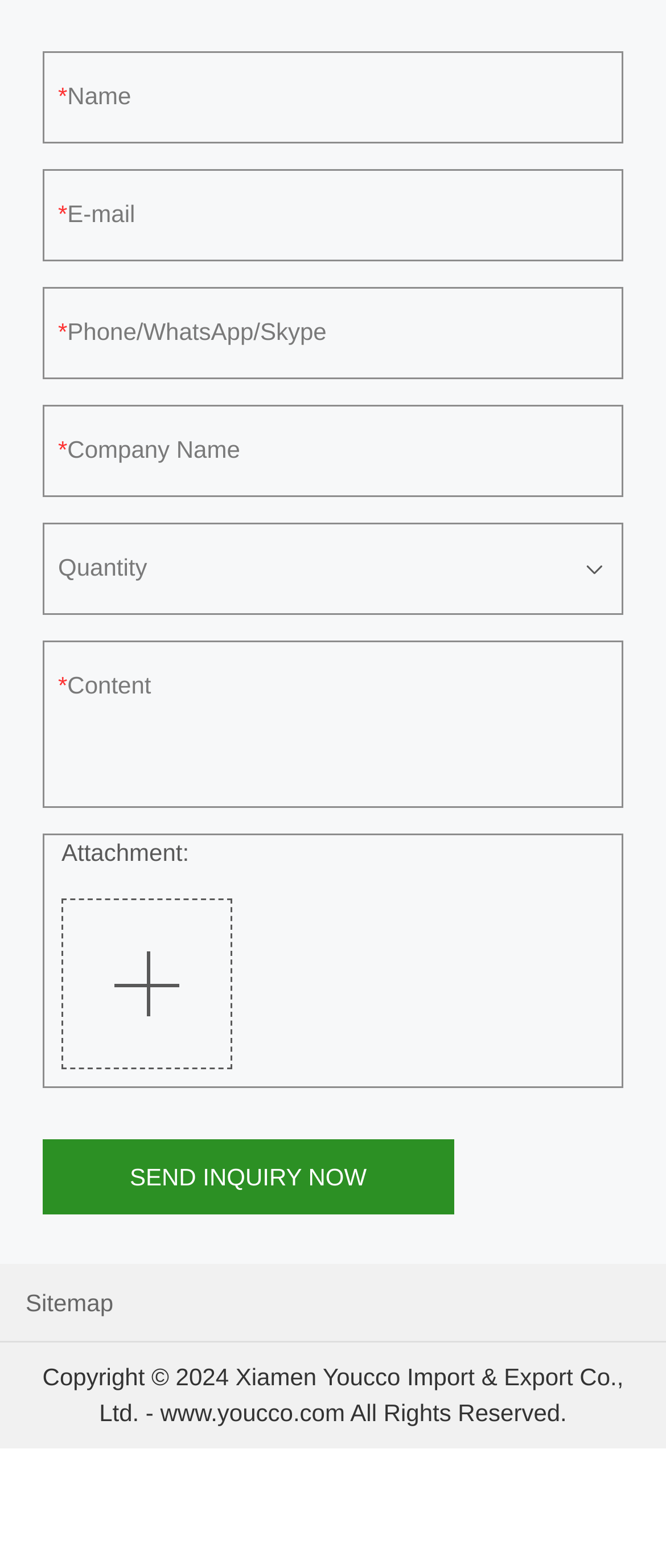What is the minimum number of attachments allowed?
Use the image to give a comprehensive and detailed response to the question.

Based on the webpage, there is no explicit mention of a minimum number of attachments required. The text 'It is recommended to upload up to 5' suggests that users can upload up to 5 attachments, but it does not specify a minimum number. Therefore, the minimum number of attachments allowed is 0.